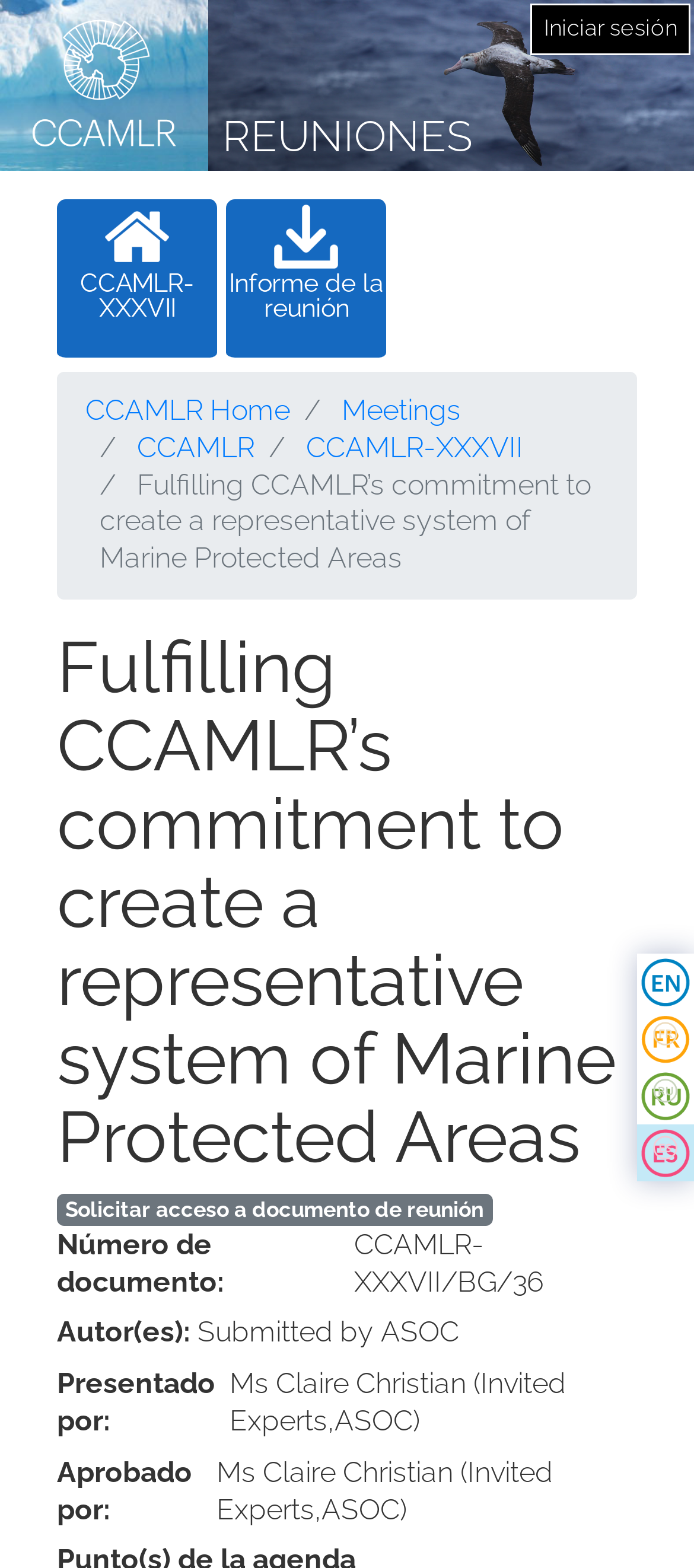What is the language of the webpage?
Answer the question with a single word or phrase derived from the image.

Multiple